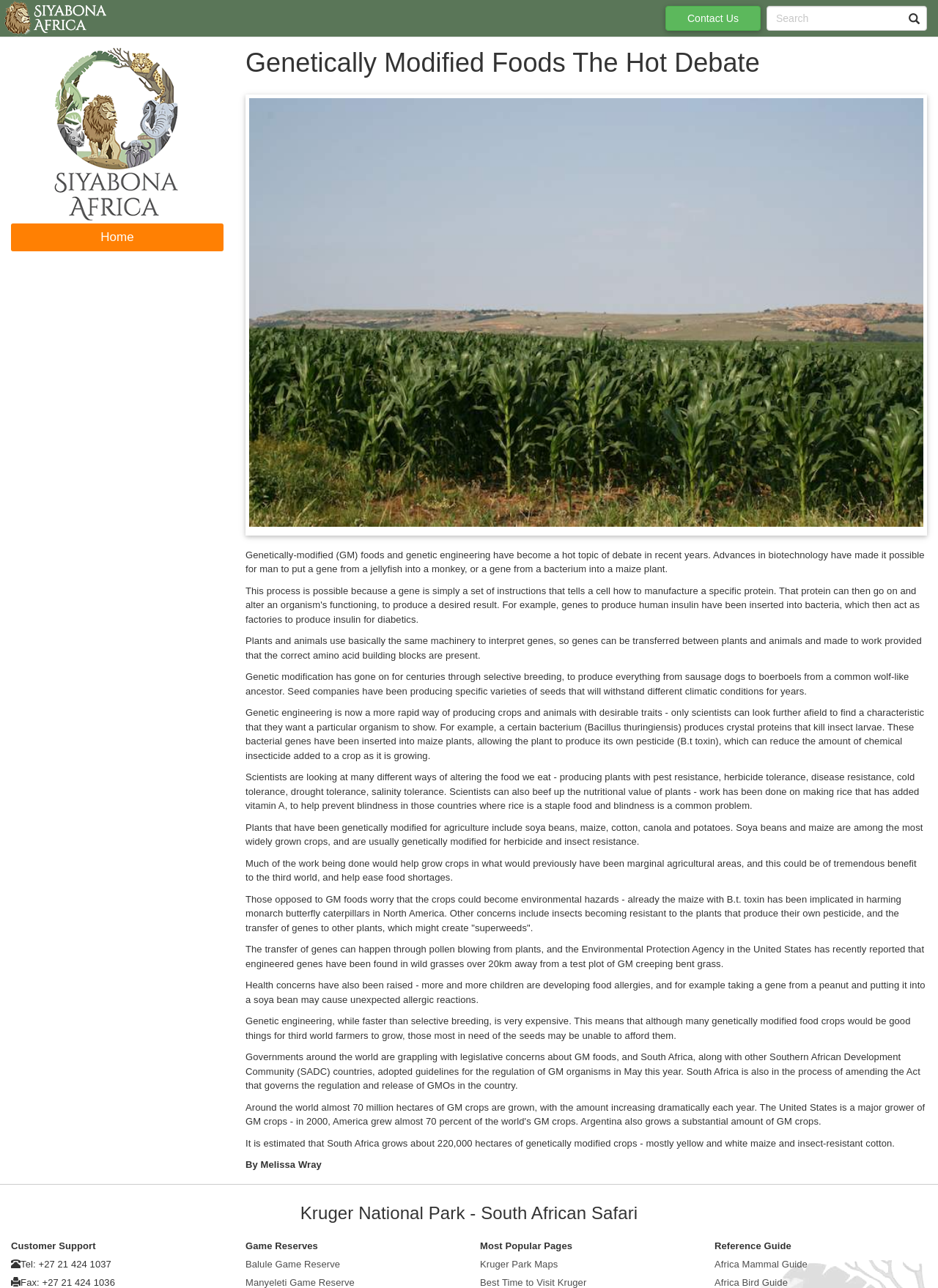Please identify the bounding box coordinates of the element's region that should be clicked to execute the following instruction: "Go to home page". The bounding box coordinates must be four float numbers between 0 and 1, i.e., [left, top, right, bottom].

None